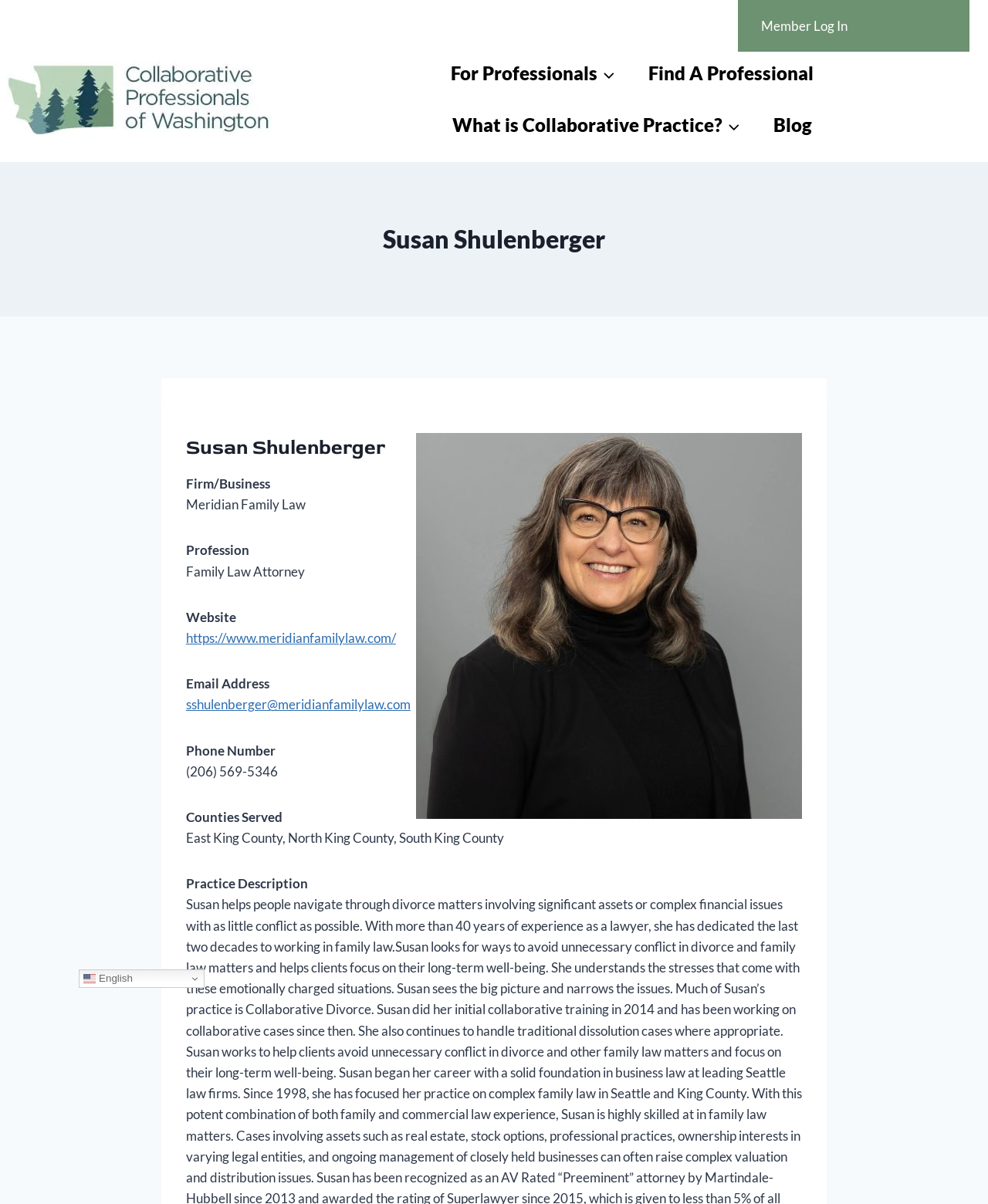Please determine the bounding box coordinates of the element's region to click for the following instruction: "visit lifestyle page".

None